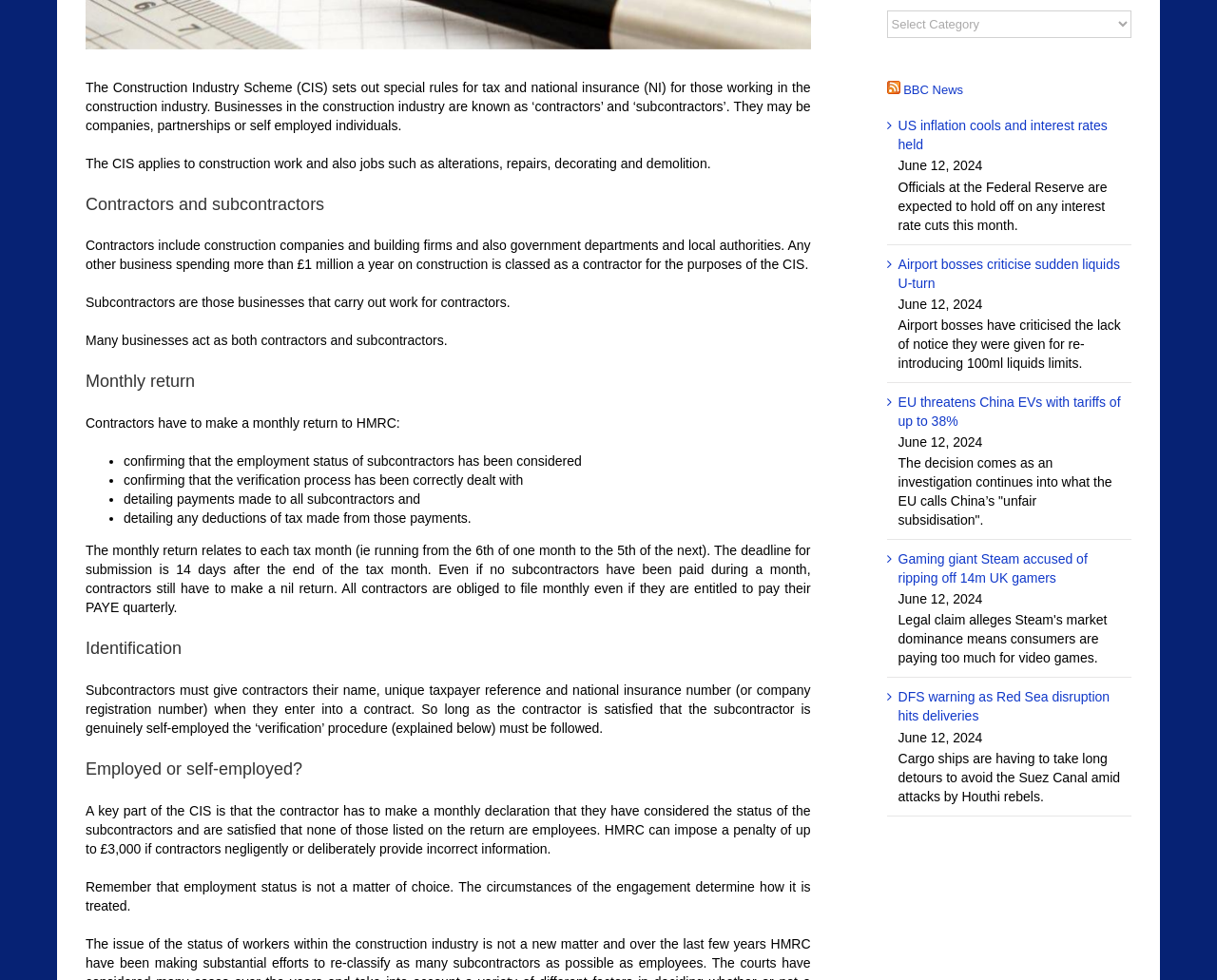Identify the bounding box for the UI element described as: "Go to Top". Ensure the coordinates are four float numbers between 0 and 1, formatted as [left, top, right, bottom].

[0.904, 0.587, 0.941, 0.621]